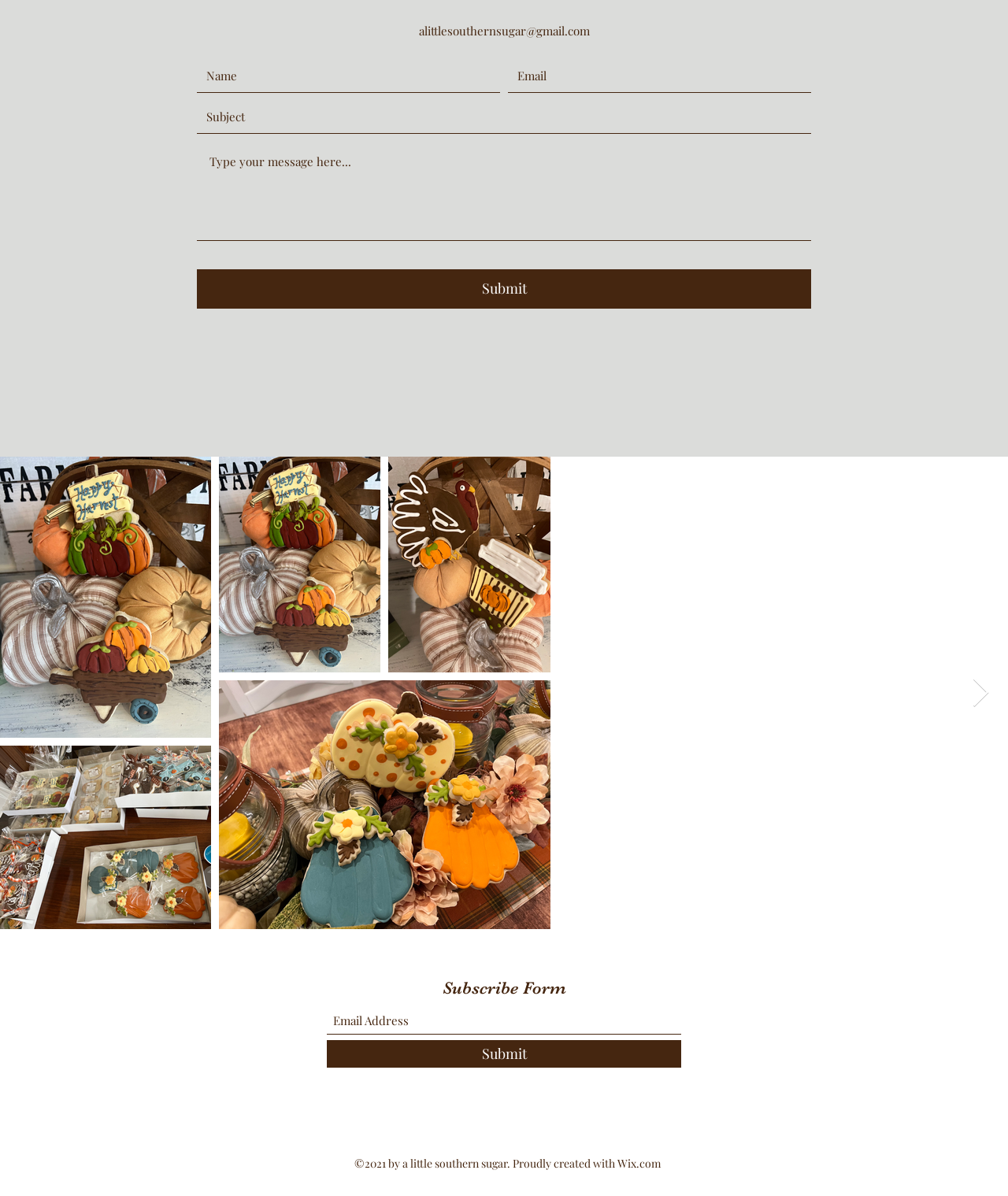Predict the bounding box coordinates of the area that should be clicked to accomplish the following instruction: "Click the Next Item button". The bounding box coordinates should consist of four float numbers between 0 and 1, i.e., [left, top, right, bottom].

[0.964, 0.566, 0.982, 0.592]